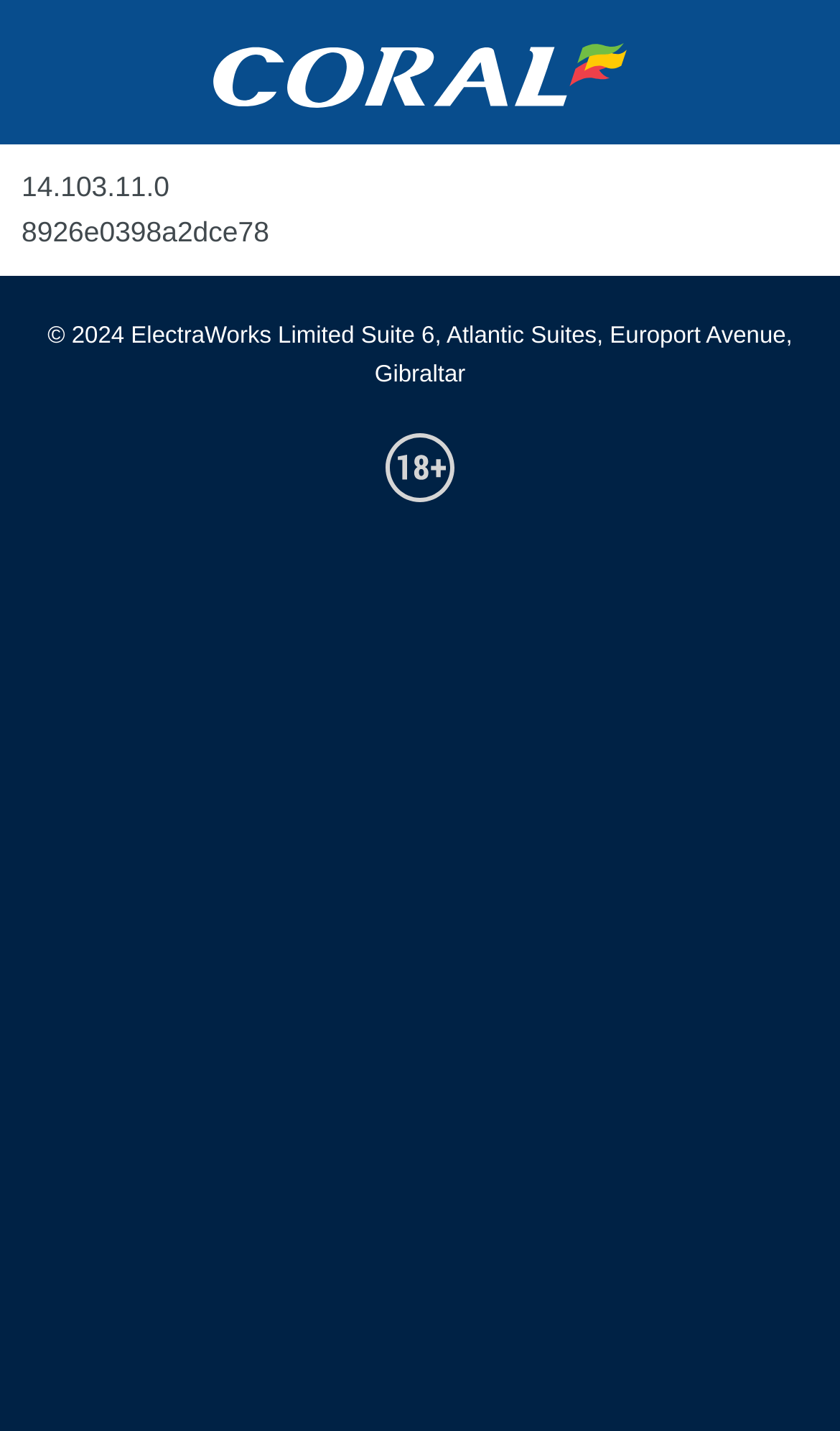What is the copyright year?
Based on the content of the image, thoroughly explain and answer the question.

I found the copyright year by looking at the footer section of the webpage, where I saw the text '© 2024'.